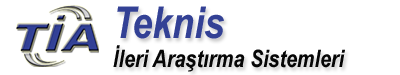What does the phrase 'İleri Araştırma Sistemleri' represent?
Using the information presented in the image, please offer a detailed response to the question.

The phrase 'İleri Araştırma Sistemleri' is presented in a more understated, yet professional font, which likely represents the organization's focus on advanced research systems, suggesting a commitment to innovation and quality in its offerings.